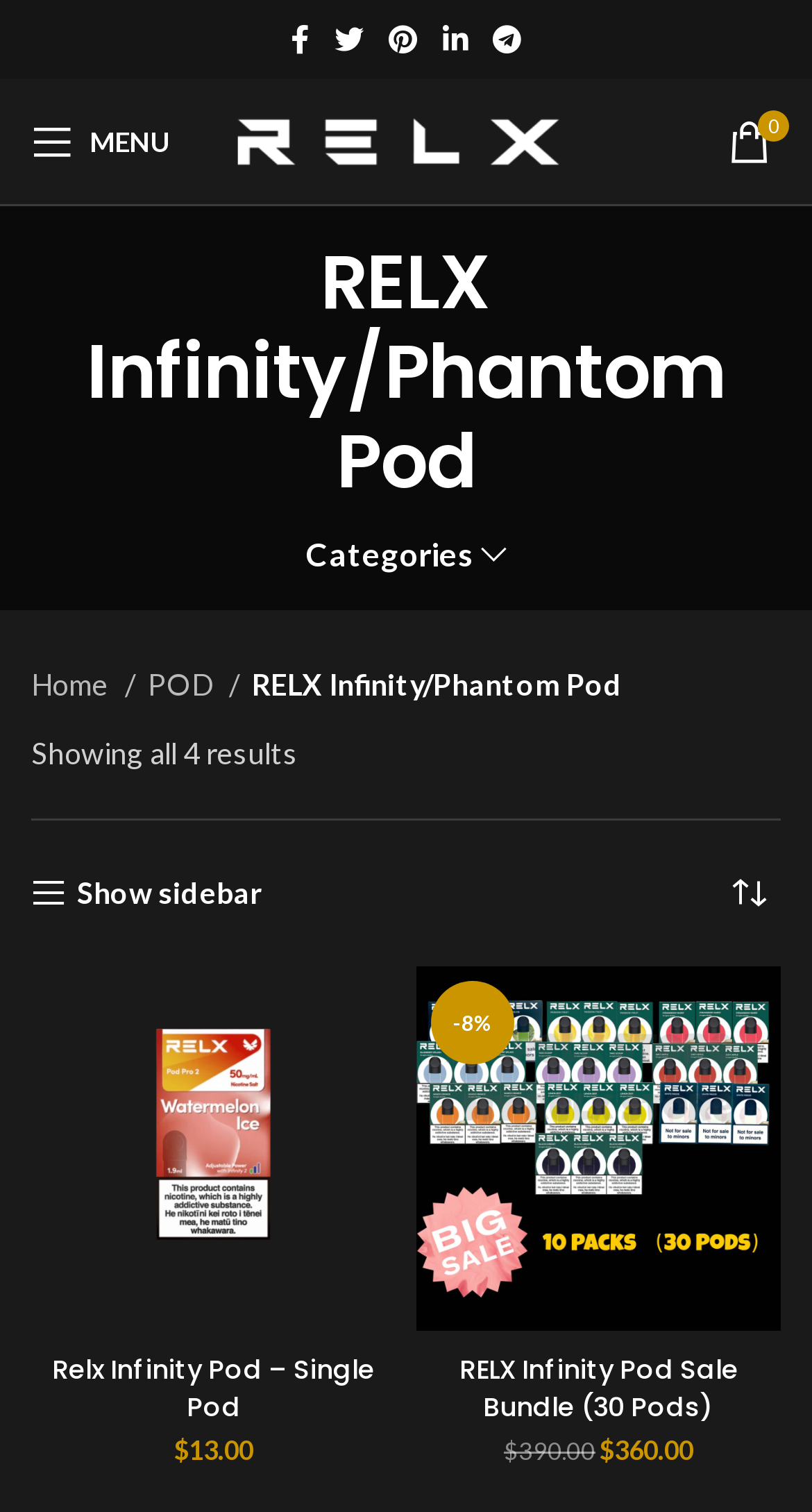What is the discount percentage for the RELX Infinity Pod Sale Bundle?
Give a detailed response to the question by analyzing the screenshot.

I found the answer by looking at the link element with the text '-8%', which is near the heading 'RELX Infinity Pod Sale Bundle (30 Pods)', suggesting that it is the discount percentage for the product.